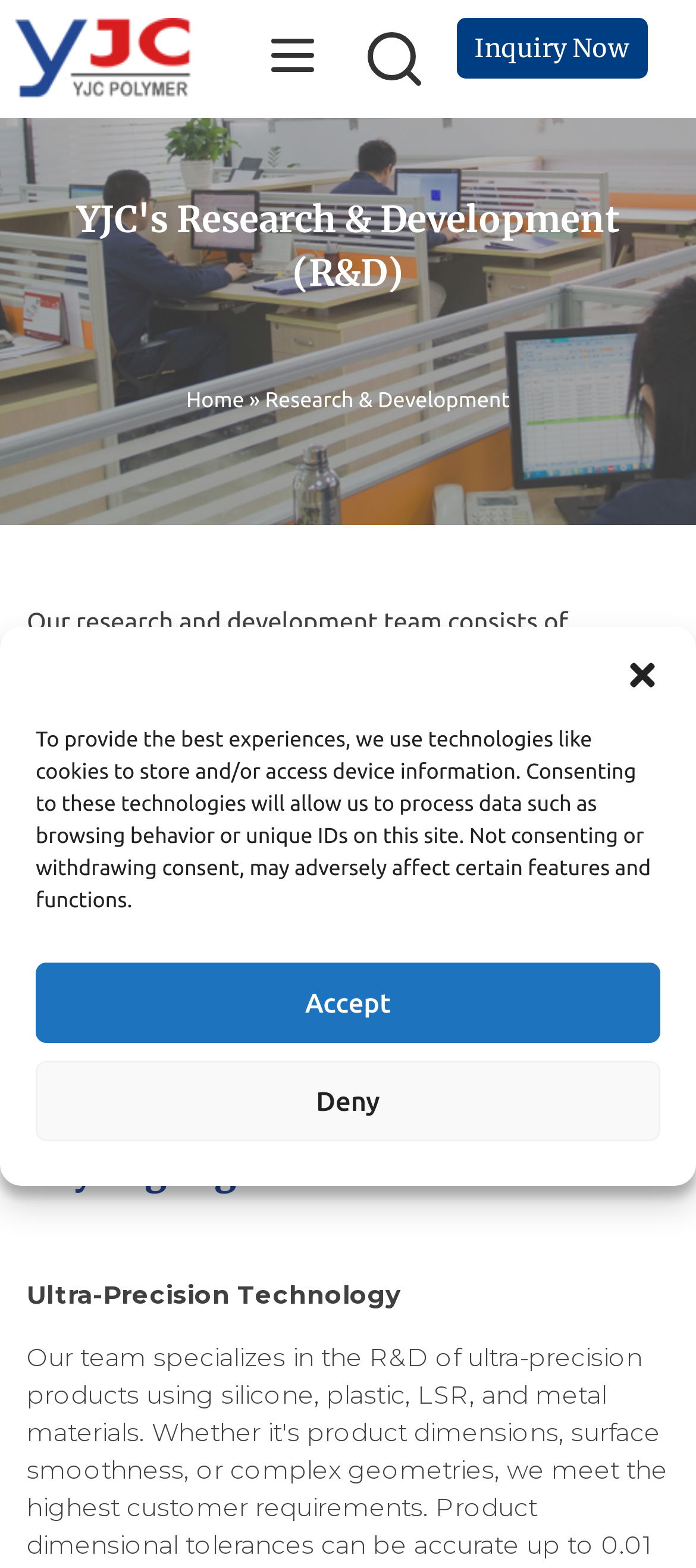What is the purpose of the 'Inquiry Now' button?
From the details in the image, provide a complete and detailed answer to the question.

The 'Inquiry Now' button is a prominent call-to-action element on the webpage, located at the top right corner. Its purpose is to allow users to make an inquiry, likely about the company's research and development services or products.